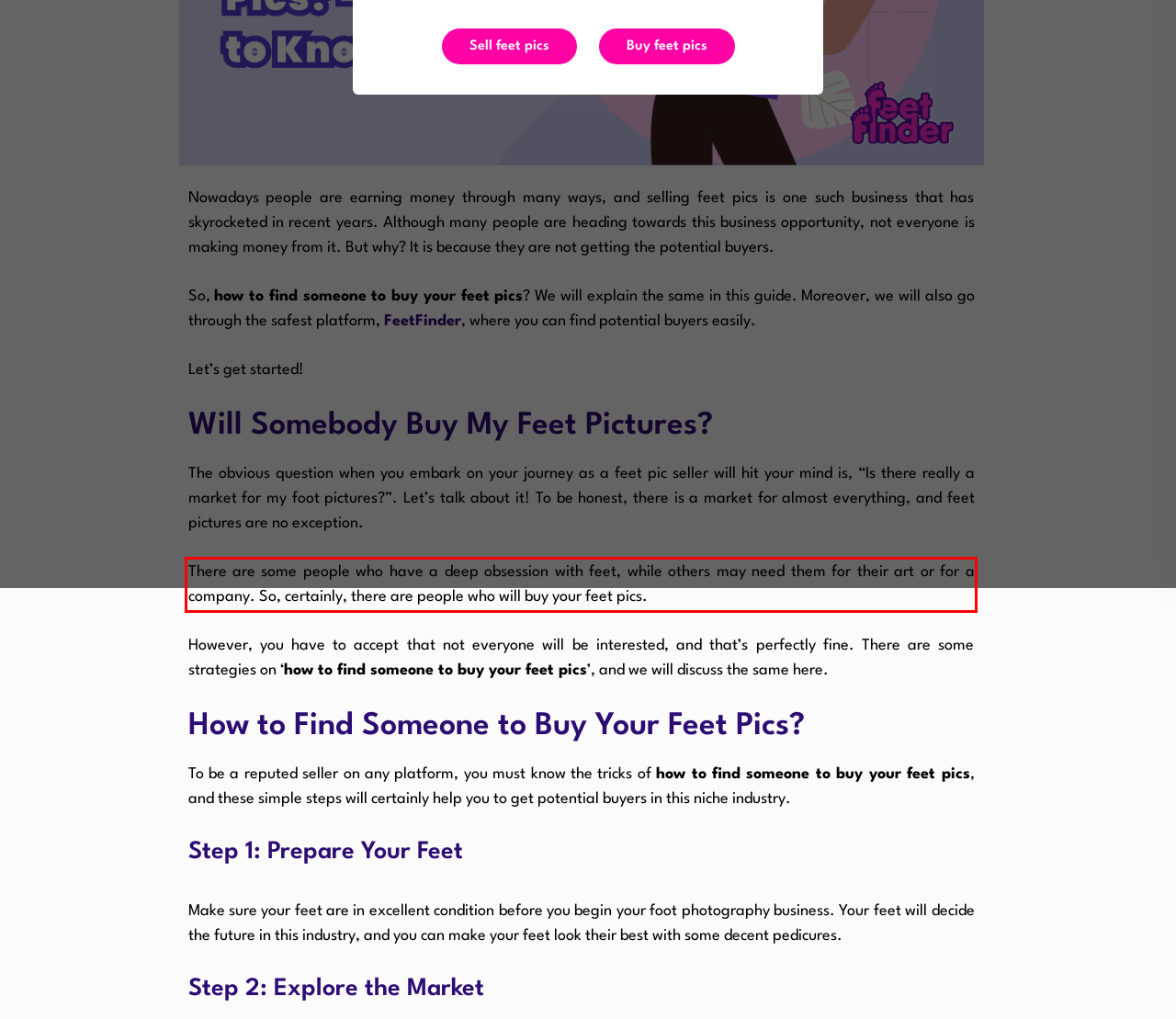With the provided screenshot of a webpage, locate the red bounding box and perform OCR to extract the text content inside it.

There are some people who have a deep obsession with feet, while others may need them for their art or for a company. So, certainly, there are people who will buy your feet pics.